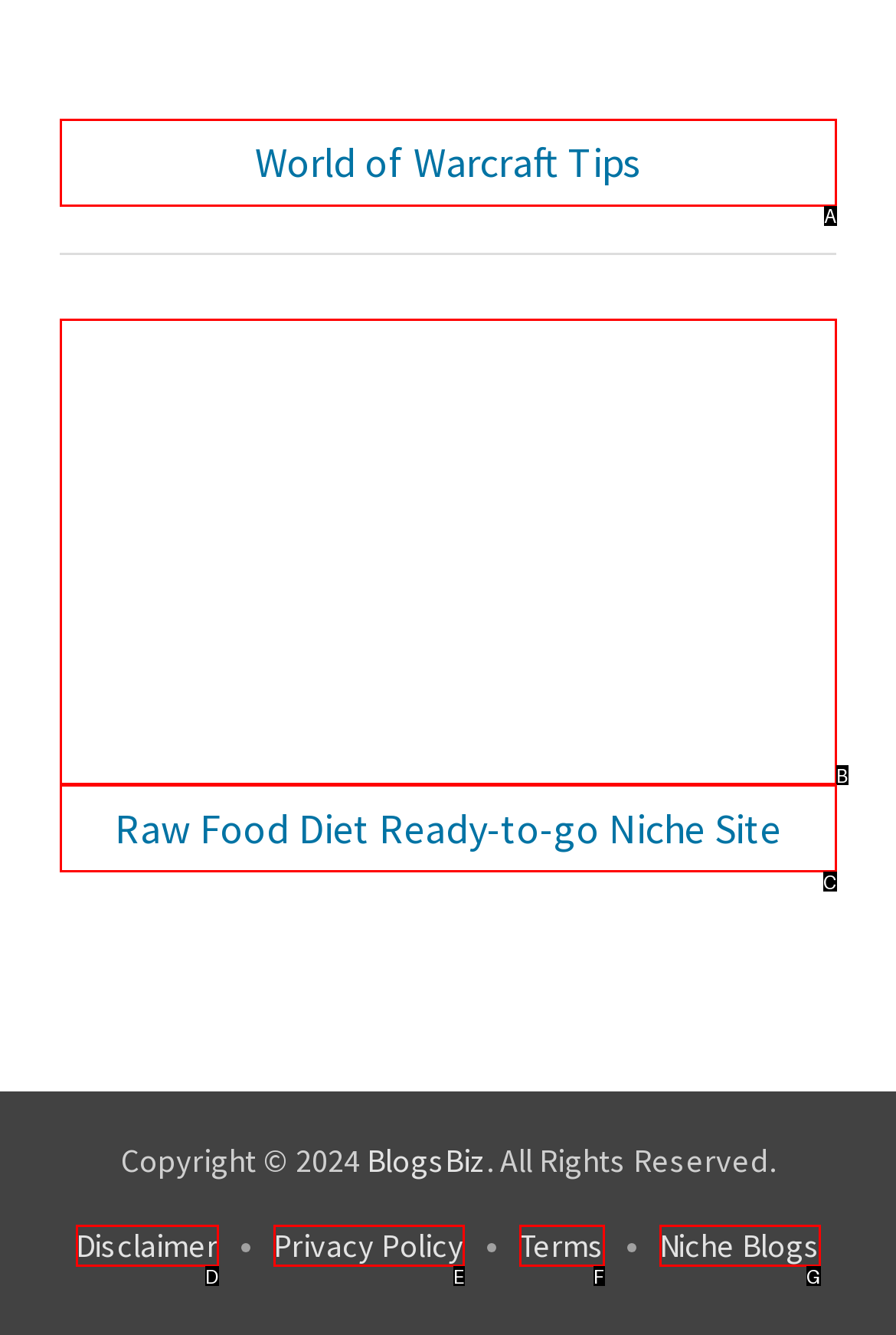Identify the HTML element that corresponds to the following description: World of Warcraft Tips. Provide the letter of the correct option from the presented choices.

A